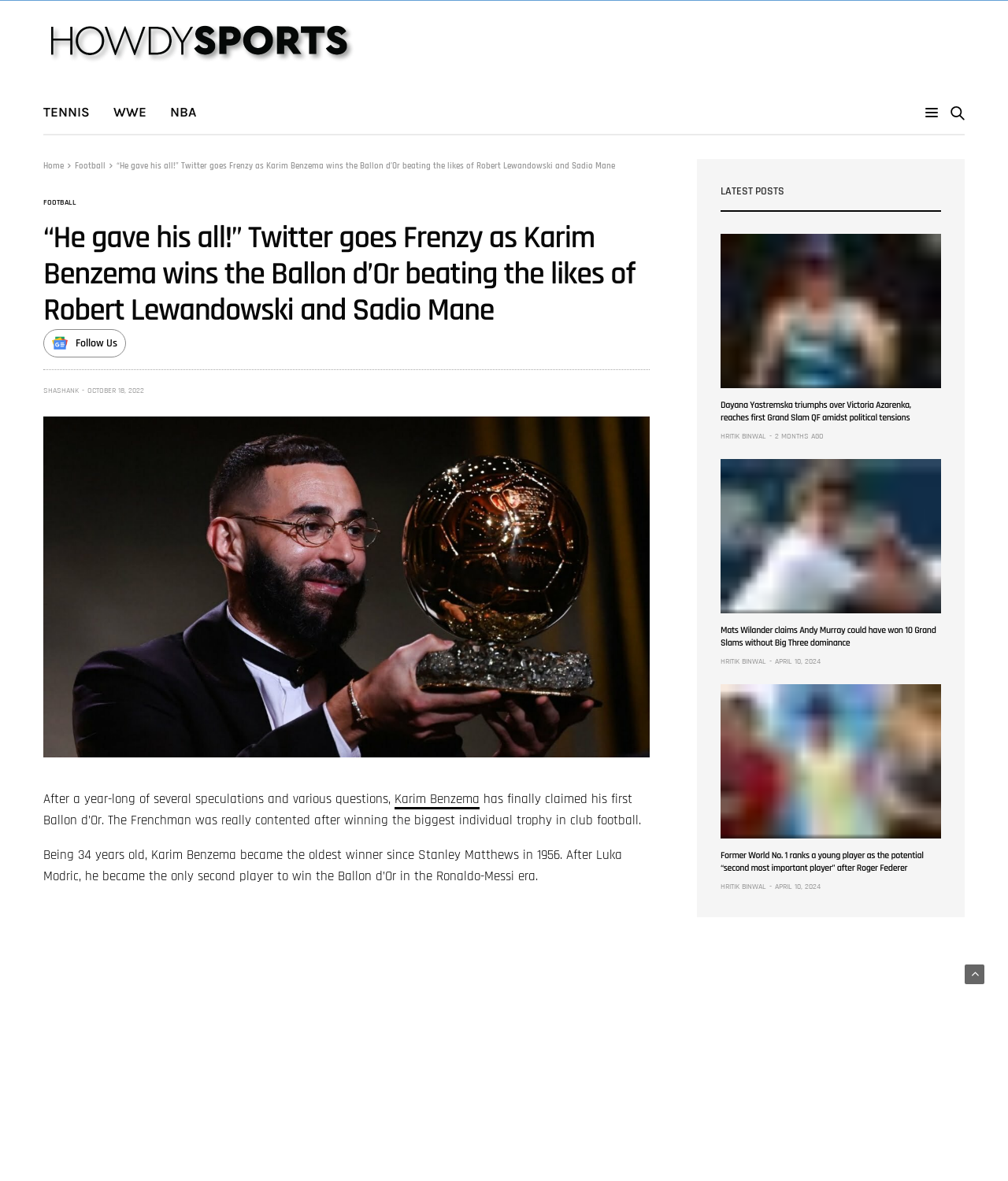What is the category of the article?
Give a detailed explanation using the information visible in the image.

I found the category of the article by looking at the breadcrumbs navigation, where I saw a link with the text 'Football'.